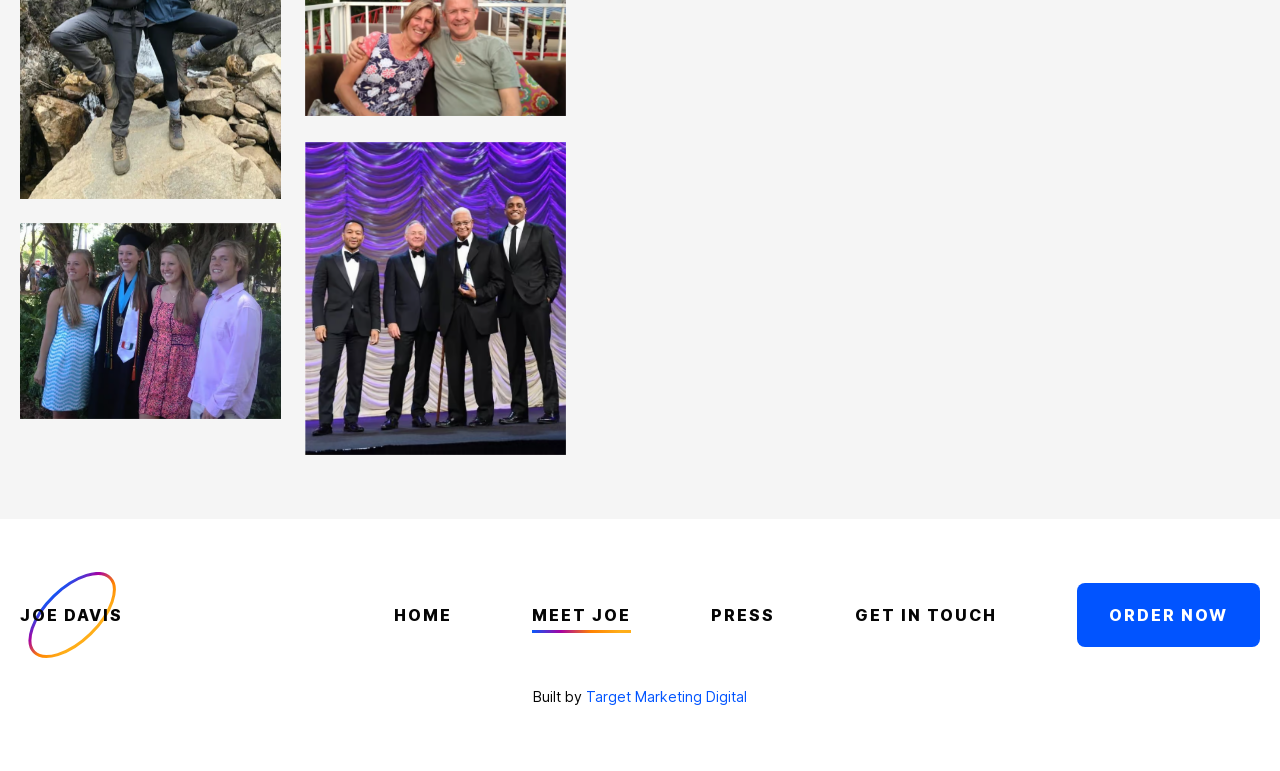Determine the coordinates of the bounding box that should be clicked to complete the instruction: "Click the ABOUT link". The coordinates should be represented by four float numbers between 0 and 1: [left, top, right, bottom].

None